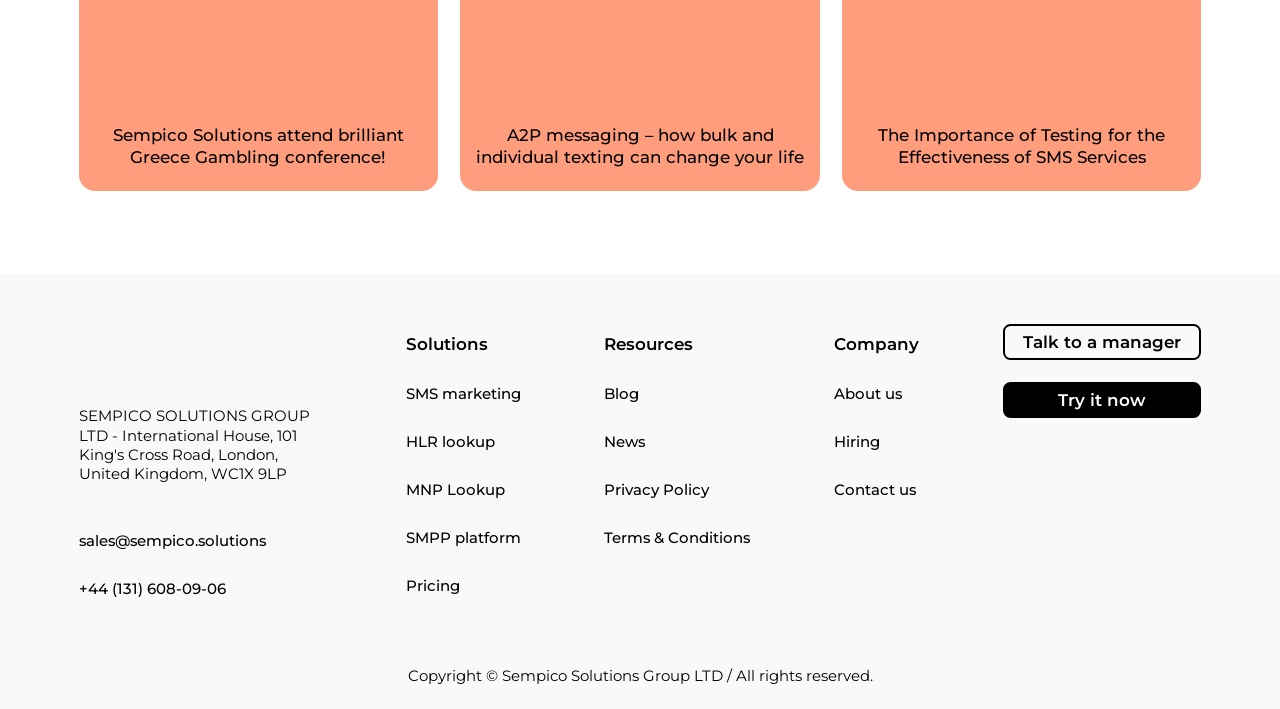Locate the bounding box coordinates of the area that needs to be clicked to fulfill the following instruction: "Talk to a manager". The coordinates should be in the format of four float numbers between 0 and 1, namely [left, top, right, bottom].

[0.783, 0.457, 0.938, 0.507]